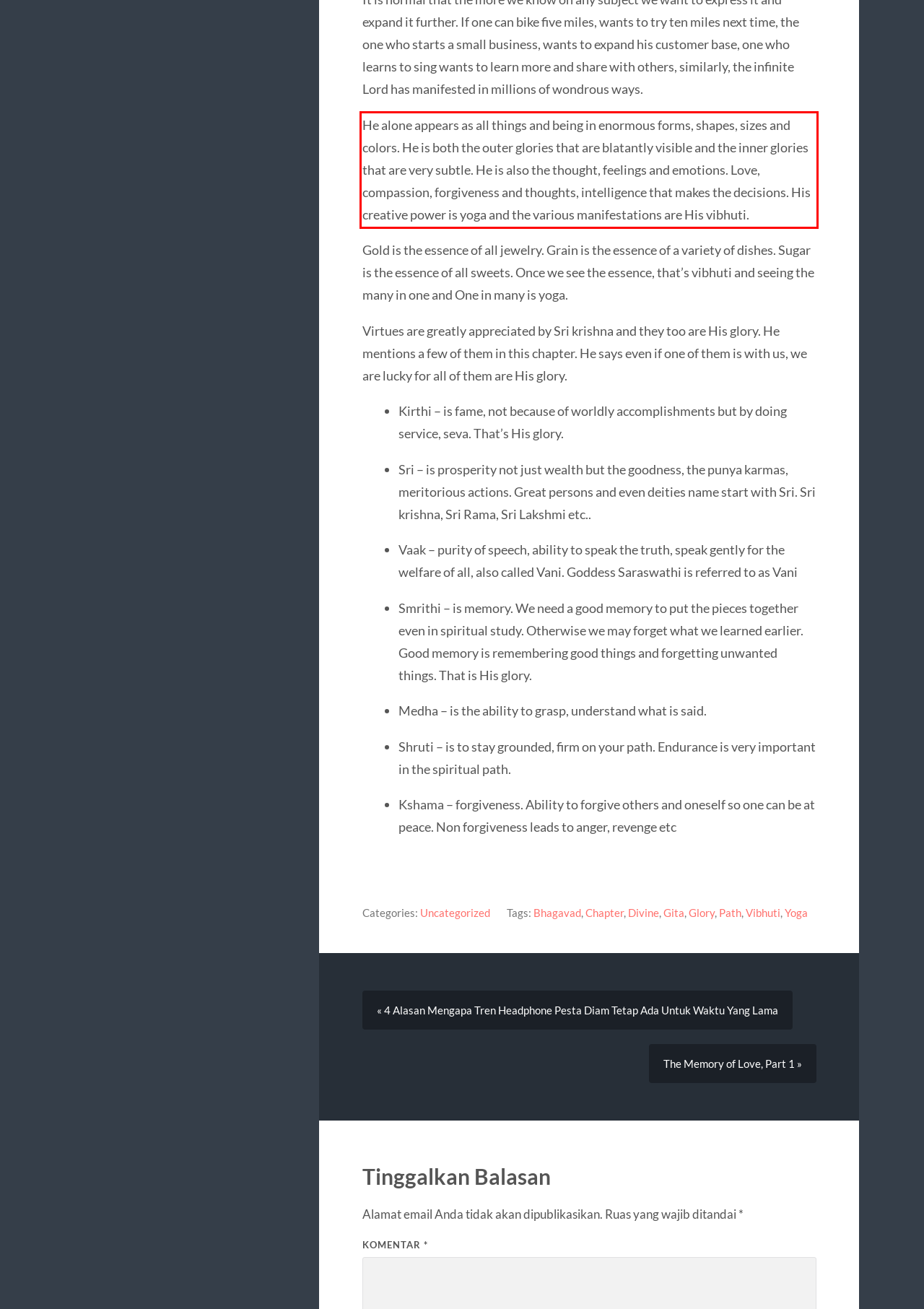Within the provided webpage screenshot, find the red rectangle bounding box and perform OCR to obtain the text content.

He alone appears as all things and being in enormous forms, shapes, sizes and colors. He is both the outer glories that are blatantly visible and the inner glories that are very subtle. He is also the thought, feelings and emotions. Love, compassion, forgiveness and thoughts, intelligence that makes the decisions. His creative power is yoga and the various manifestations are His vibhuti.